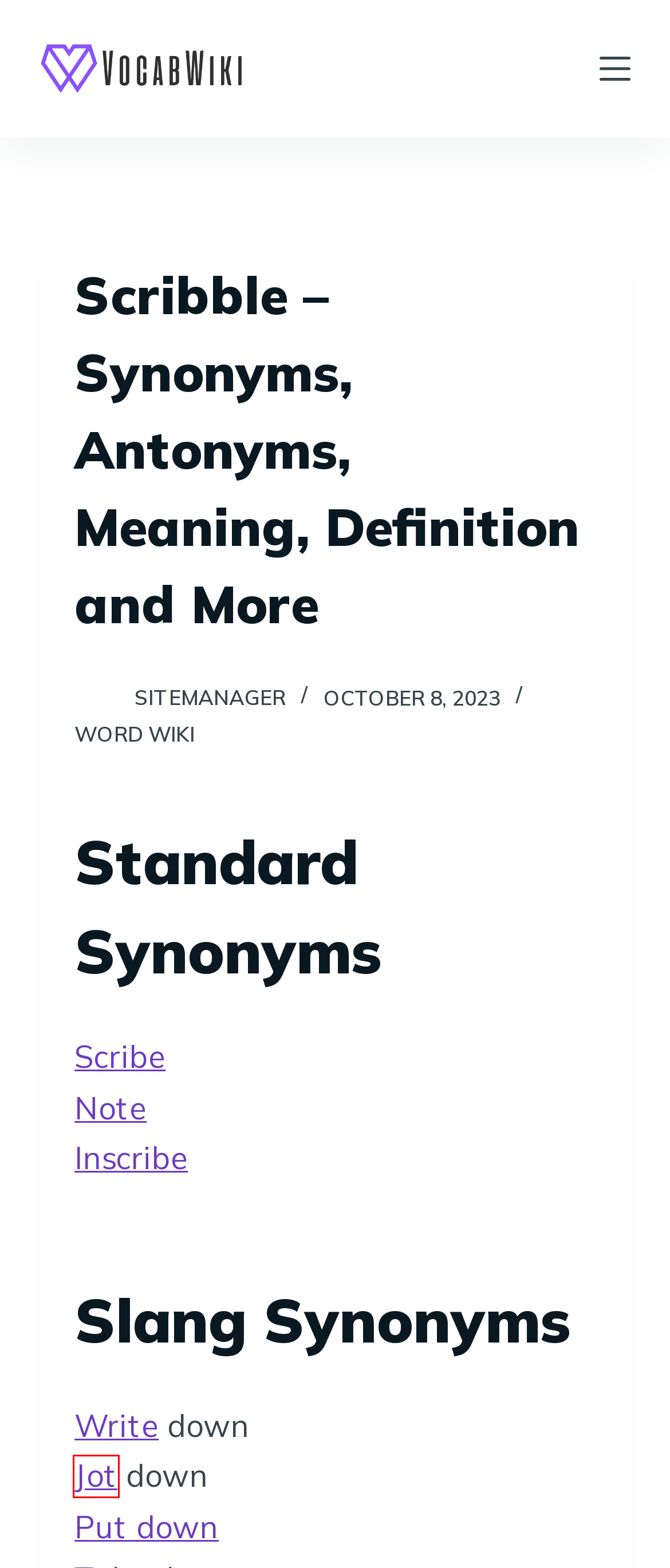Assess the screenshot of a webpage with a red bounding box and determine which webpage description most accurately matches the new page after clicking the element within the red box. Here are the options:
A. Doodle – Synonyms, Antonyms, Meaning, Definition and More
B. Note – Synonyms, Antonyms, Meaning, Definition and More
C. Home
D. sitemanager – VocabWiki
E. Scrawl – Synonyms, Antonyms, Meaning, Definition and More
F. Donate  – Synonyms, Antonyms, Meaning, Definition and More
G. Satisfactory – Synonyms, Antonyms, Meaning, Definition and More
H. Jot – Synonyms, Antonyms, Meaning, Definition and More

H